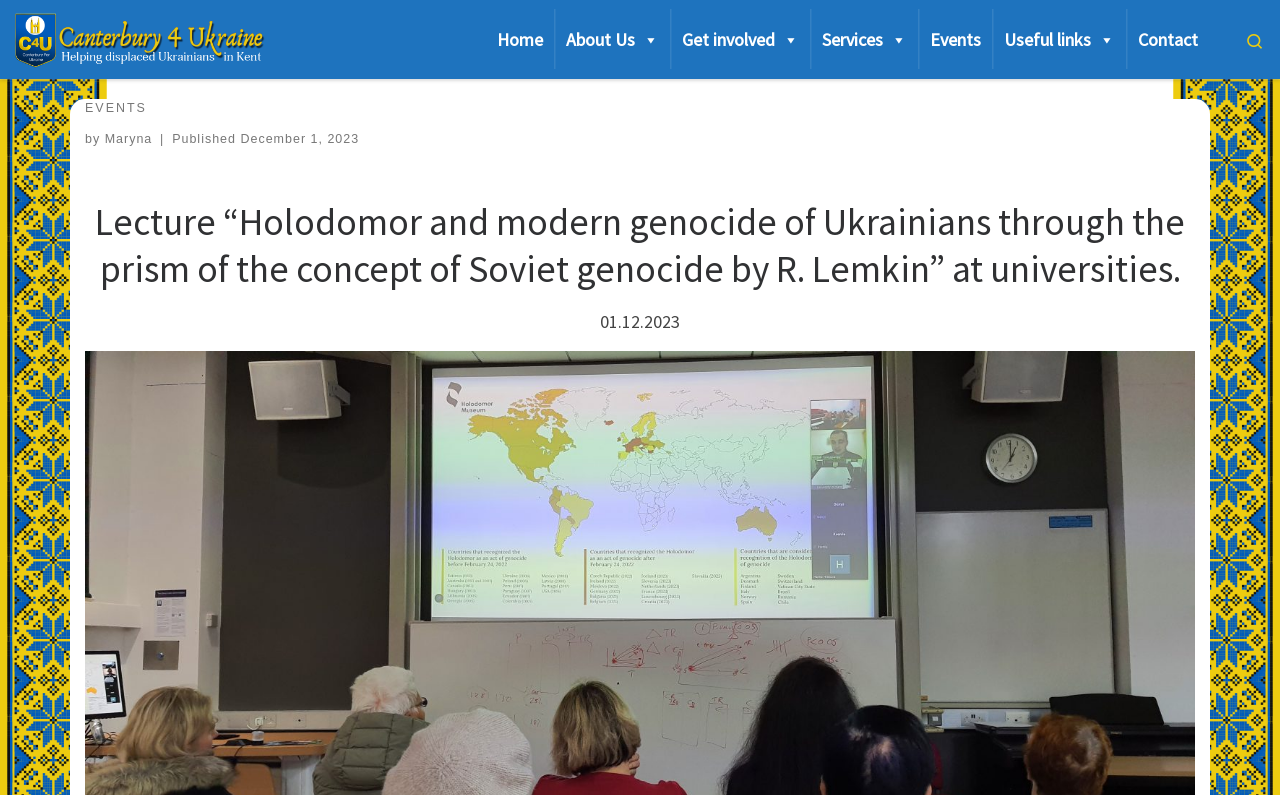What is the name of the organization?
Look at the screenshot and provide an in-depth answer.

I found the answer by looking at the top navigation bar, where there is a link with the text 'Canterbury 4 Ukraine | Helping displaced people in Kent'. This suggests that Canterbury 4 Ukraine is the name of the organization.